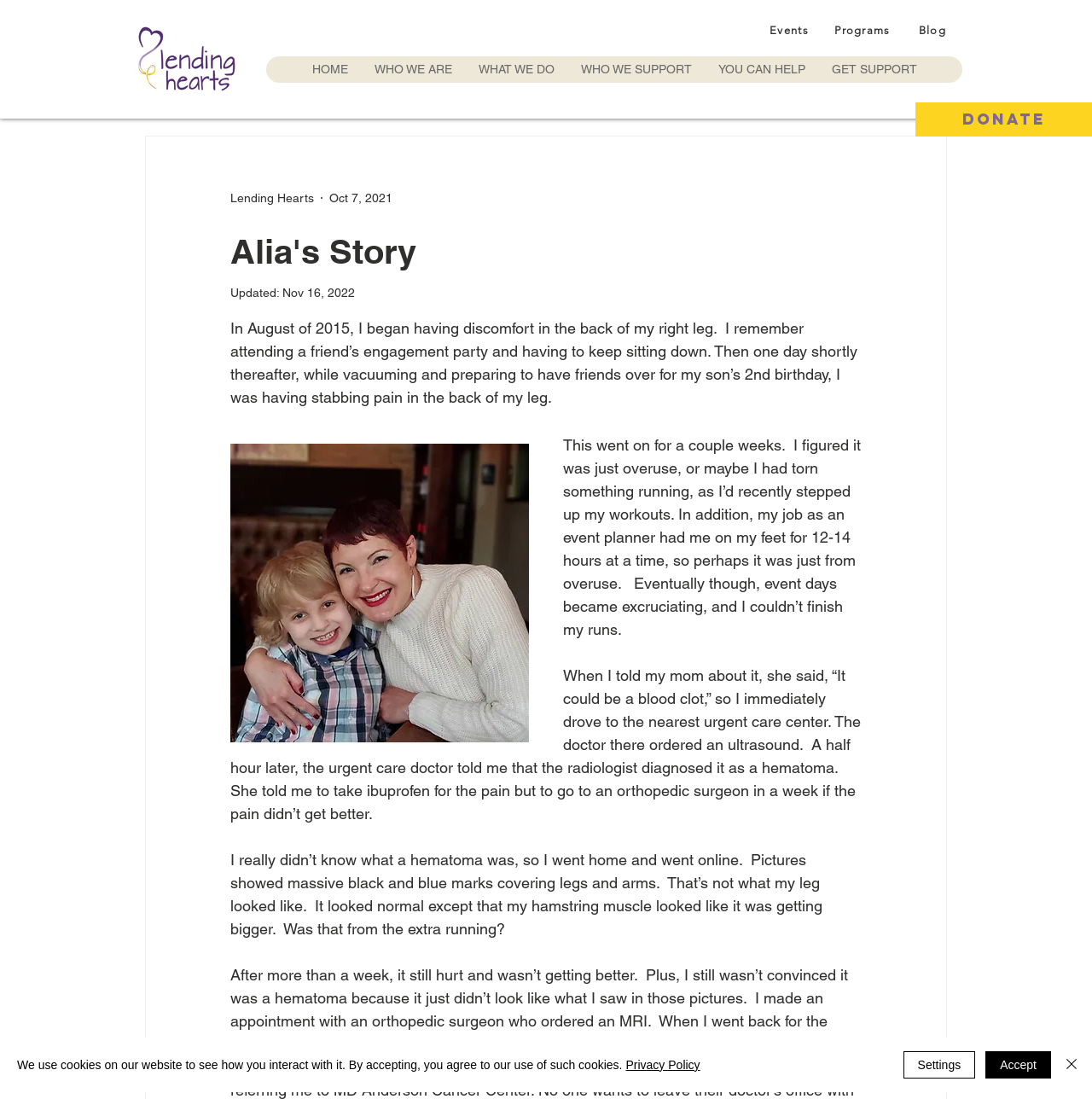Find the bounding box coordinates for the element that must be clicked to complete the instruction: "Click the 'DONATE' link". The coordinates should be four float numbers between 0 and 1, indicated as [left, top, right, bottom].

[0.838, 0.093, 1.0, 0.124]